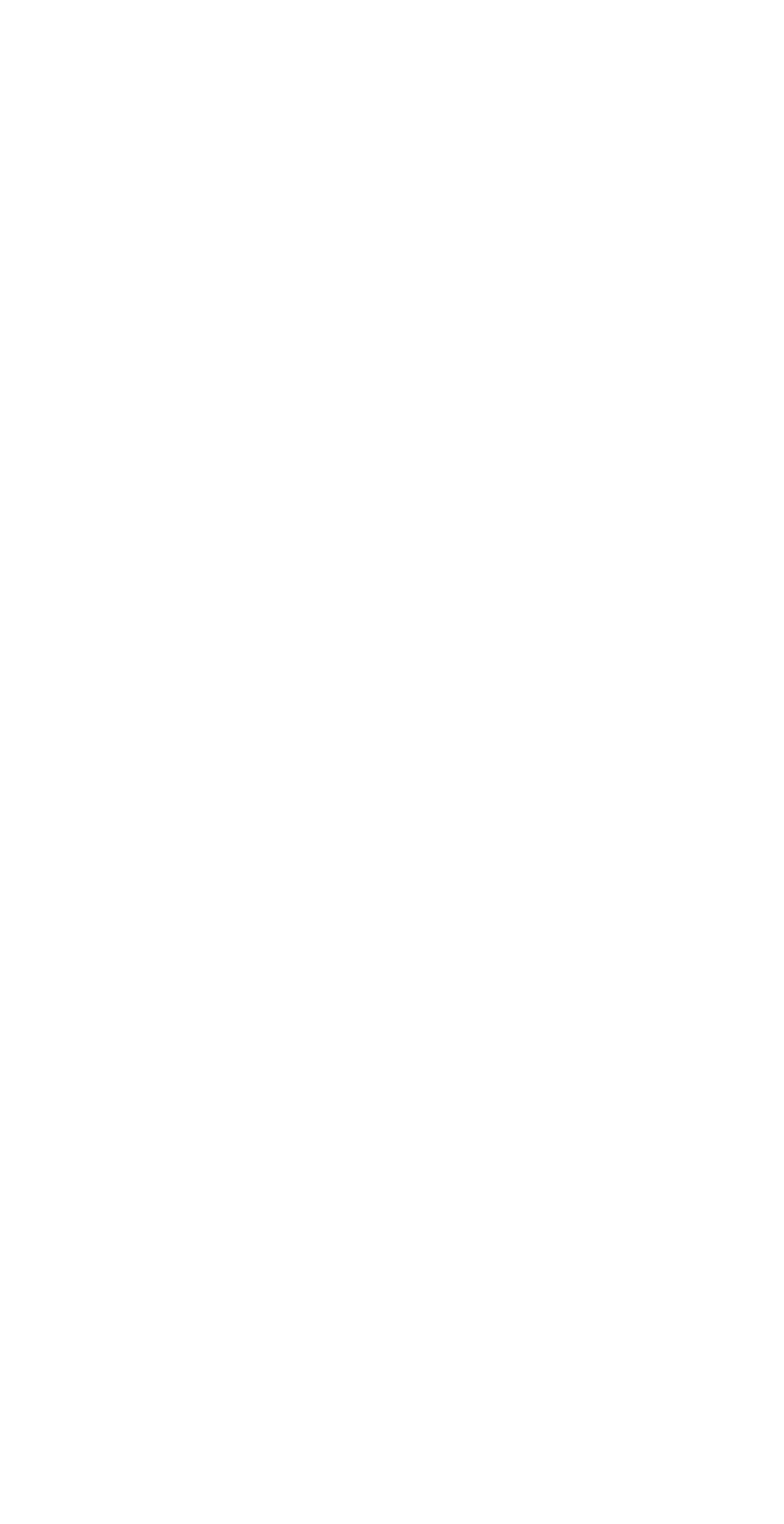Answer the question below in one word or phrase:
What types of industries are listed?

Five industries